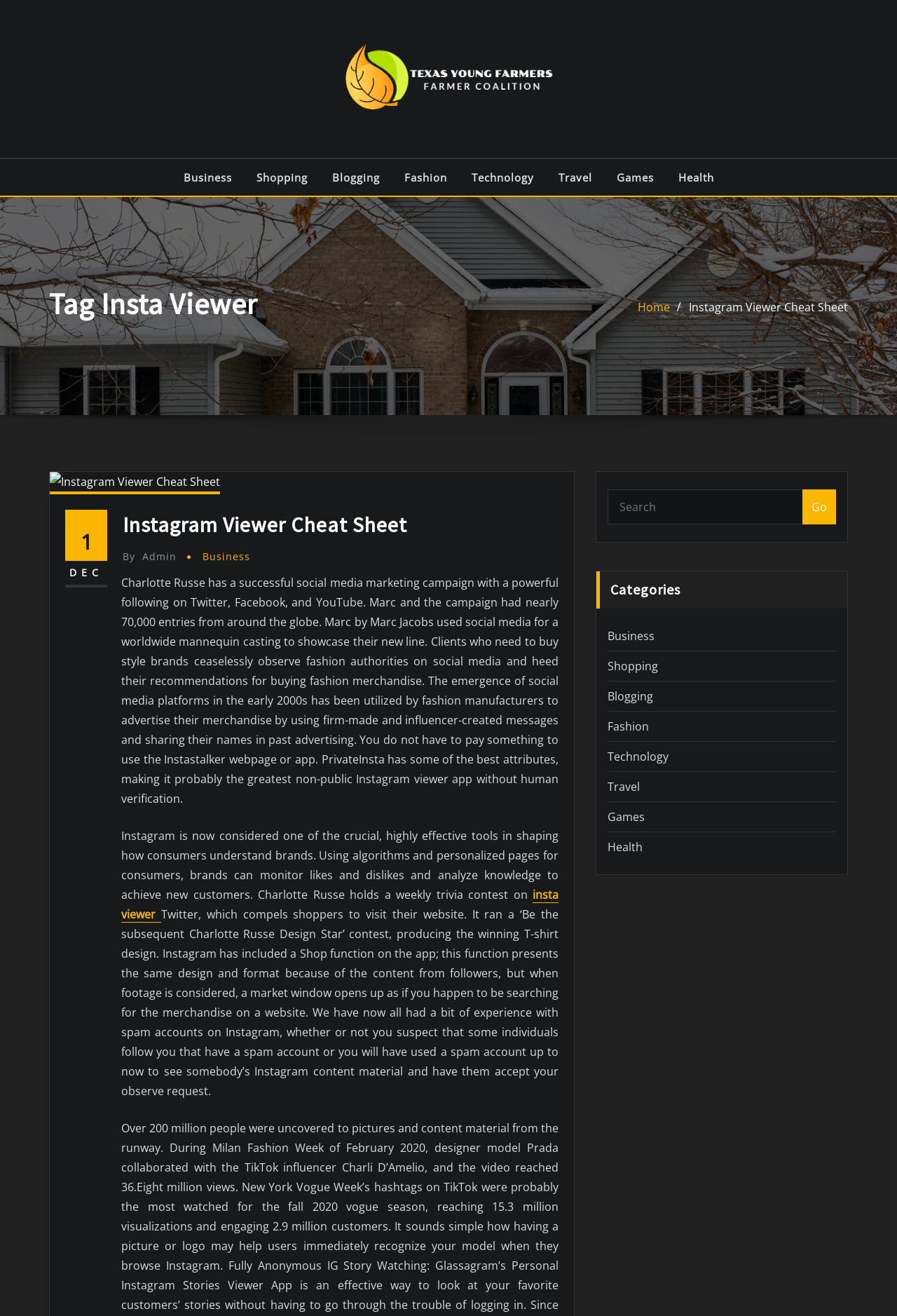Please give the bounding box coordinates of the area that should be clicked to fulfill the following instruction: "Click on the 'Business' category". The coordinates should be in the format of four float numbers from 0 to 1, i.e., [left, top, right, bottom].

[0.204, 0.128, 0.258, 0.142]